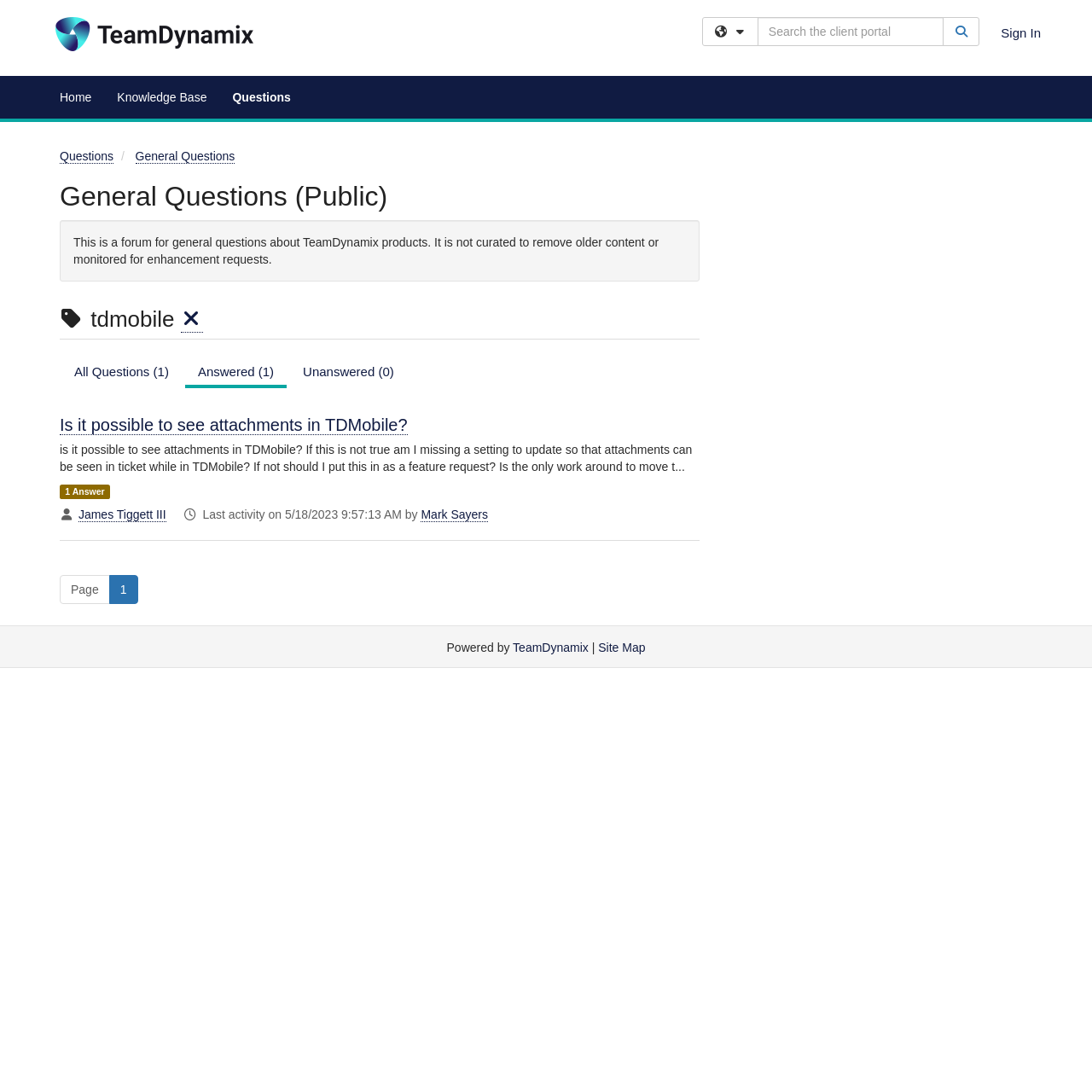Highlight the bounding box coordinates of the element you need to click to perform the following instruction: "Clear the tag filter."

[0.165, 0.281, 0.186, 0.305]